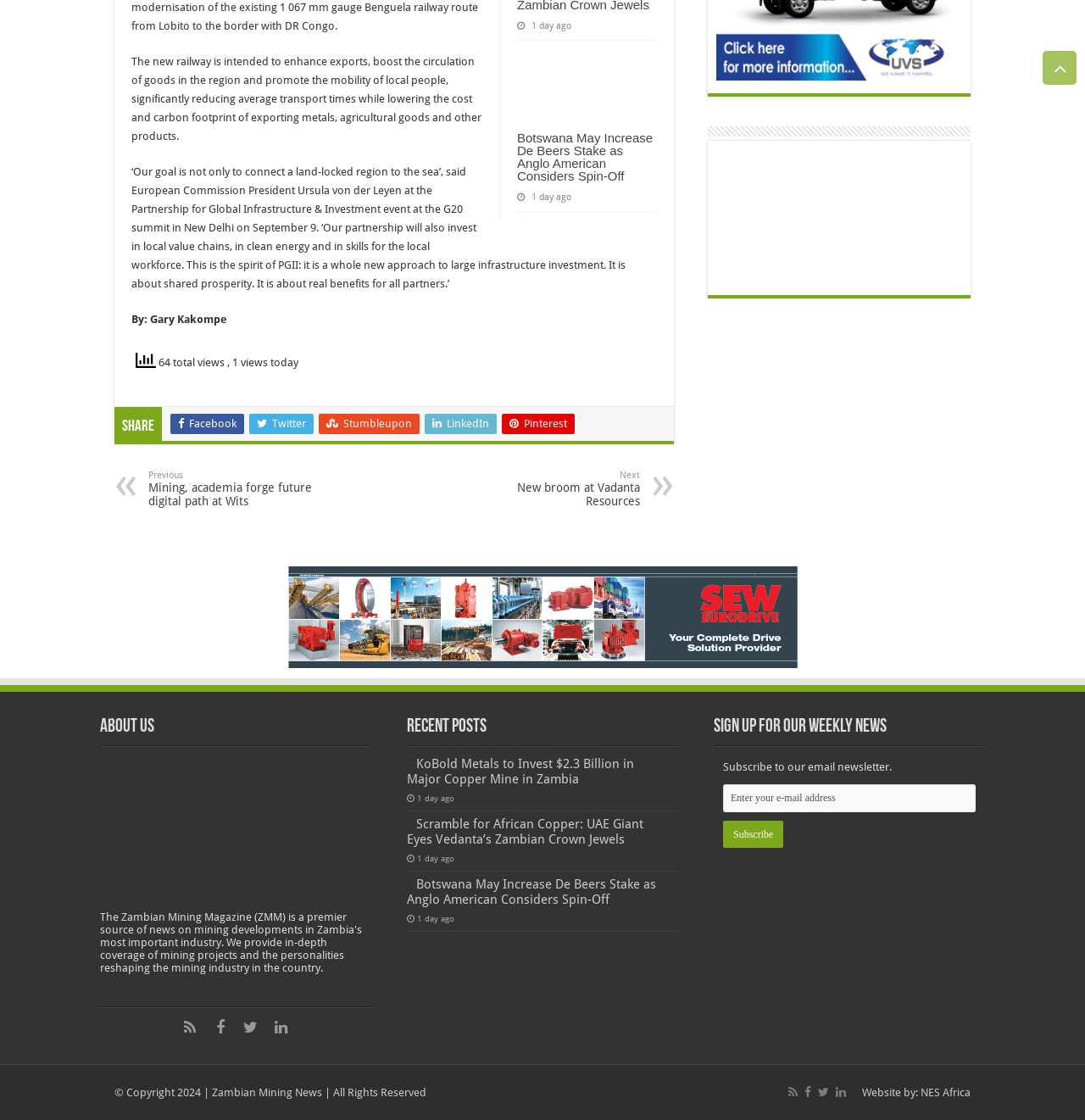What social media platforms are available for sharing?
Please utilize the information in the image to give a detailed response to the question.

The social media platforms available for sharing are indicated by the links with icons, specifically ' Facebook', ' Twitter', ' LinkedIn', and ' Pinterest', which suggest that these platforms are available for sharing.